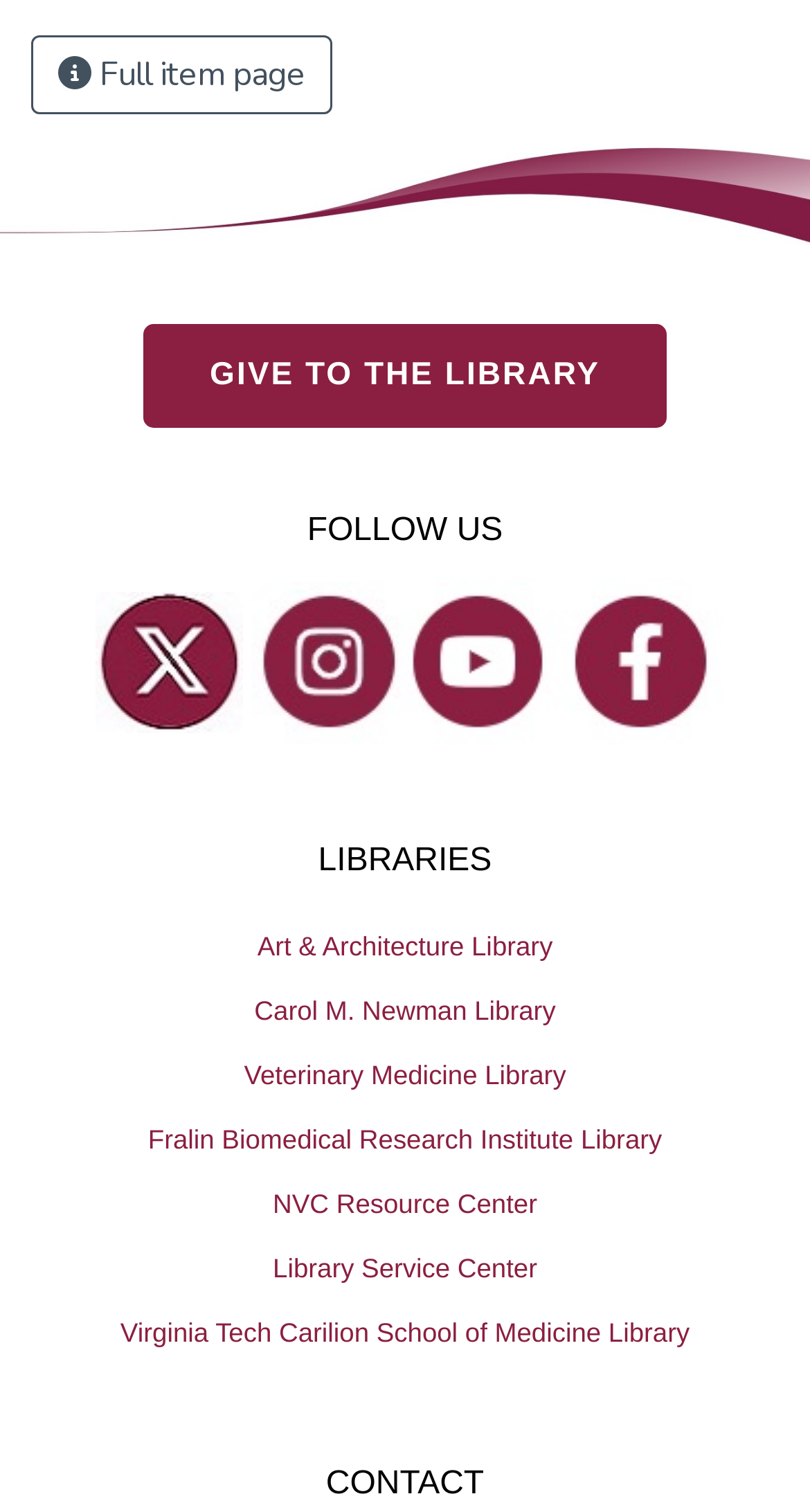Determine the coordinates of the bounding box for the clickable area needed to execute this instruction: "View Art & Architecture Library".

[0.0, 0.605, 1.0, 0.647]